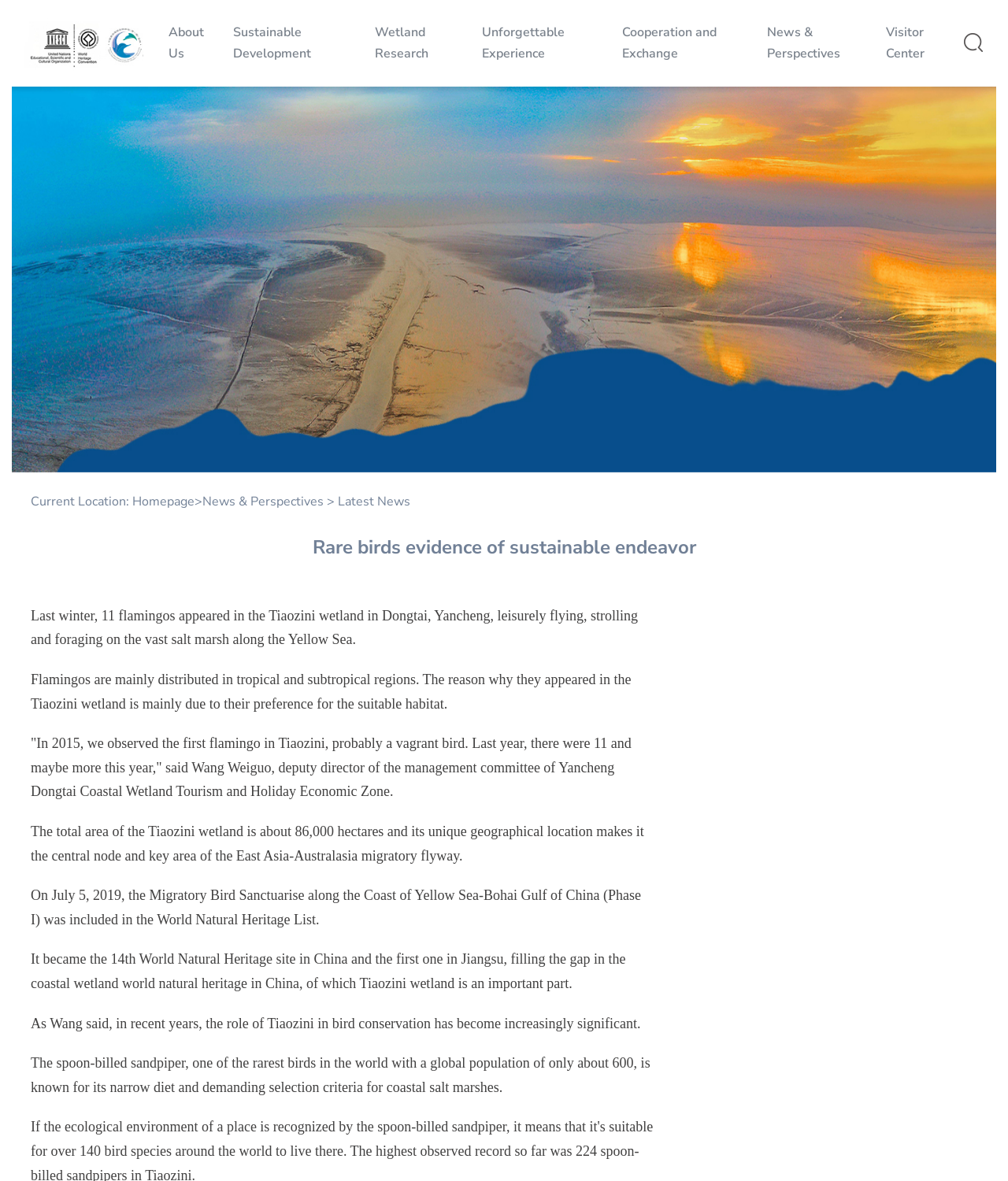Select the bounding box coordinates of the element I need to click to carry out the following instruction: "Go to Homepage".

[0.131, 0.417, 0.193, 0.432]